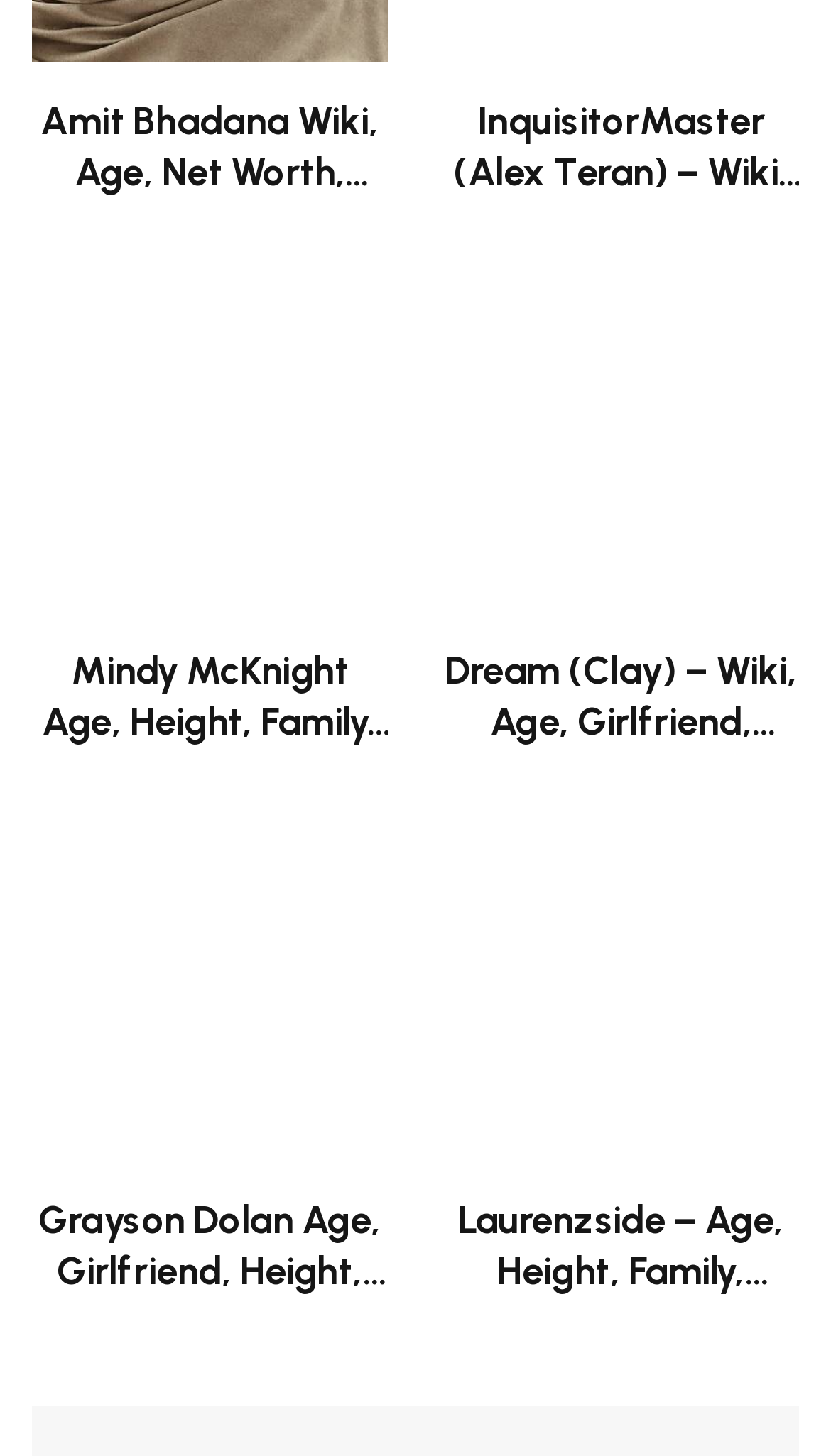Provide a short answer to the following question with just one word or phrase: What is the name of the person described in the first article?

Amit Bhadana